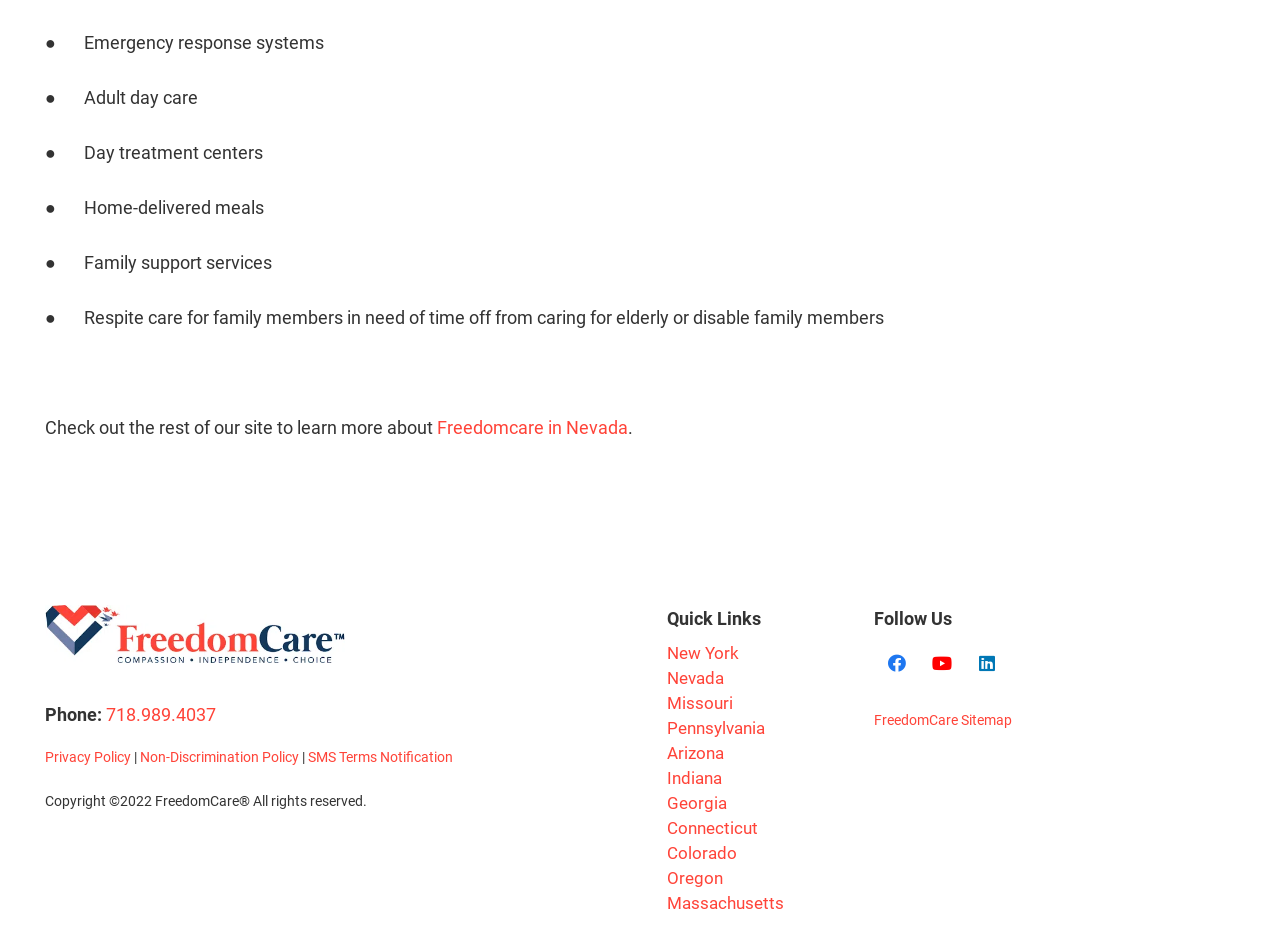Locate the UI element described as follows: "aria-label="Search..." name="q" placeholder="Search..."". Return the bounding box coordinates as four float numbers between 0 and 1 in the order [left, top, right, bottom].

None